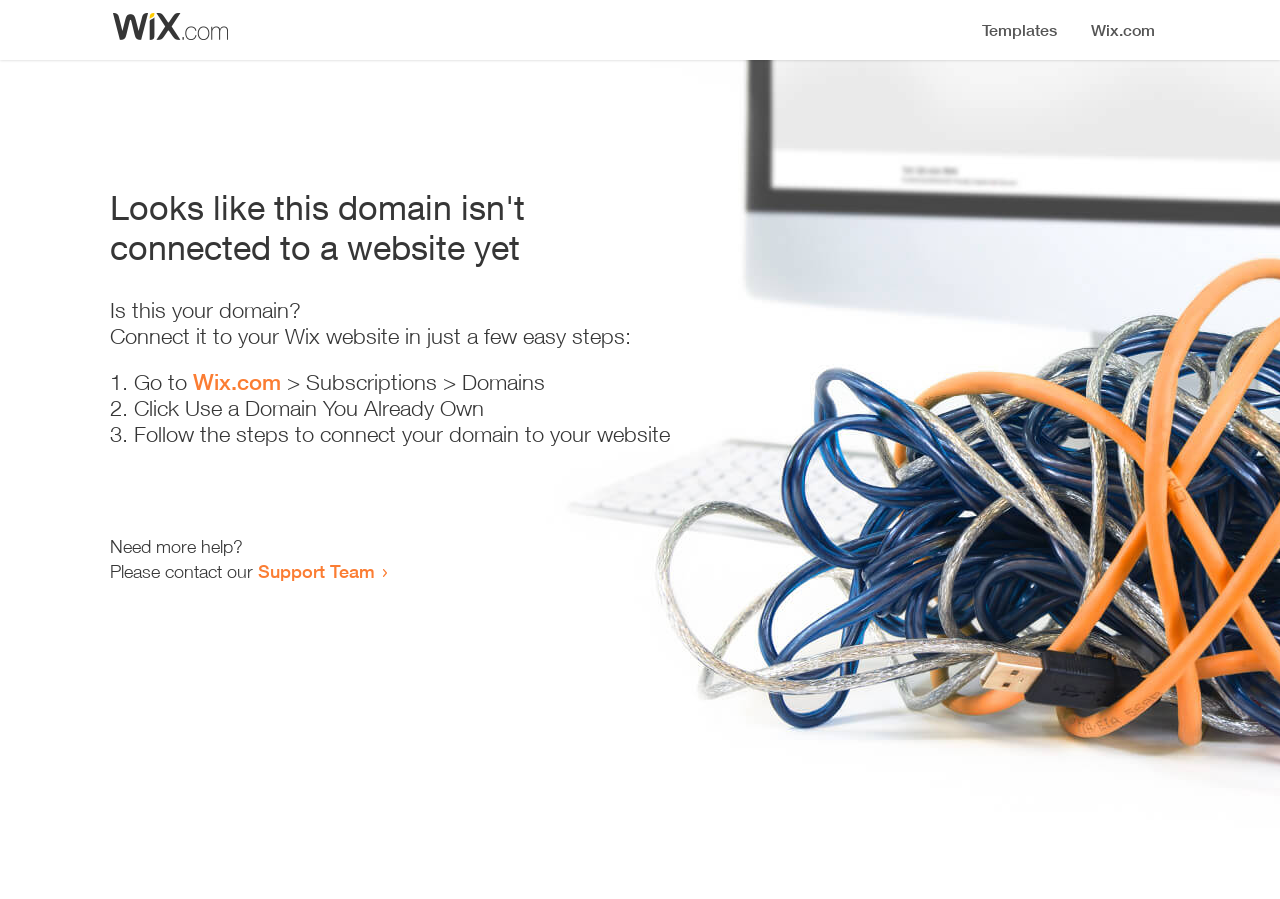What is the current status of the domain?
Using the image, give a concise answer in the form of a single word or short phrase.

Not connected